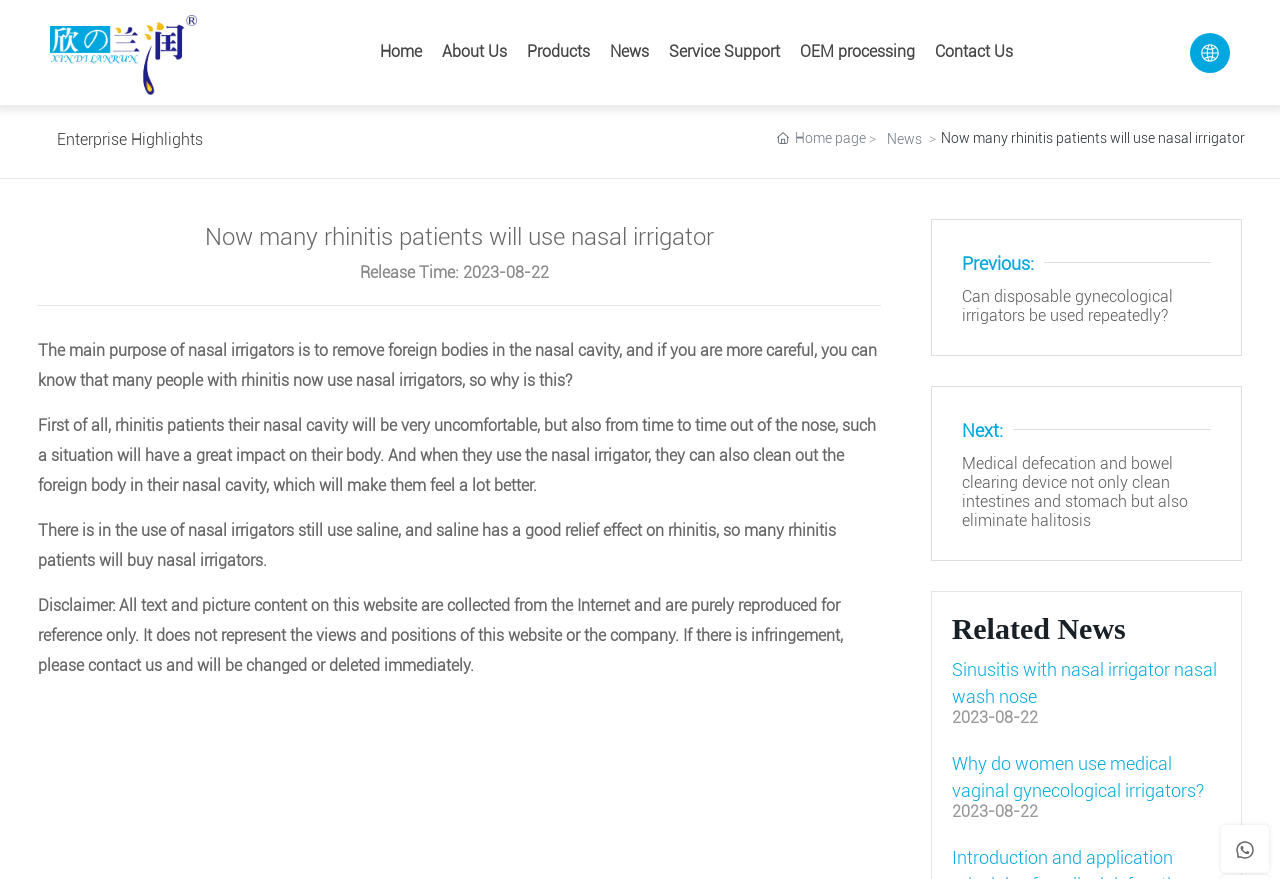Kindly determine the bounding box coordinates of the area that needs to be clicked to fulfill this instruction: "Click the 'Contact Us' link".

[0.73, 0.011, 0.791, 0.108]